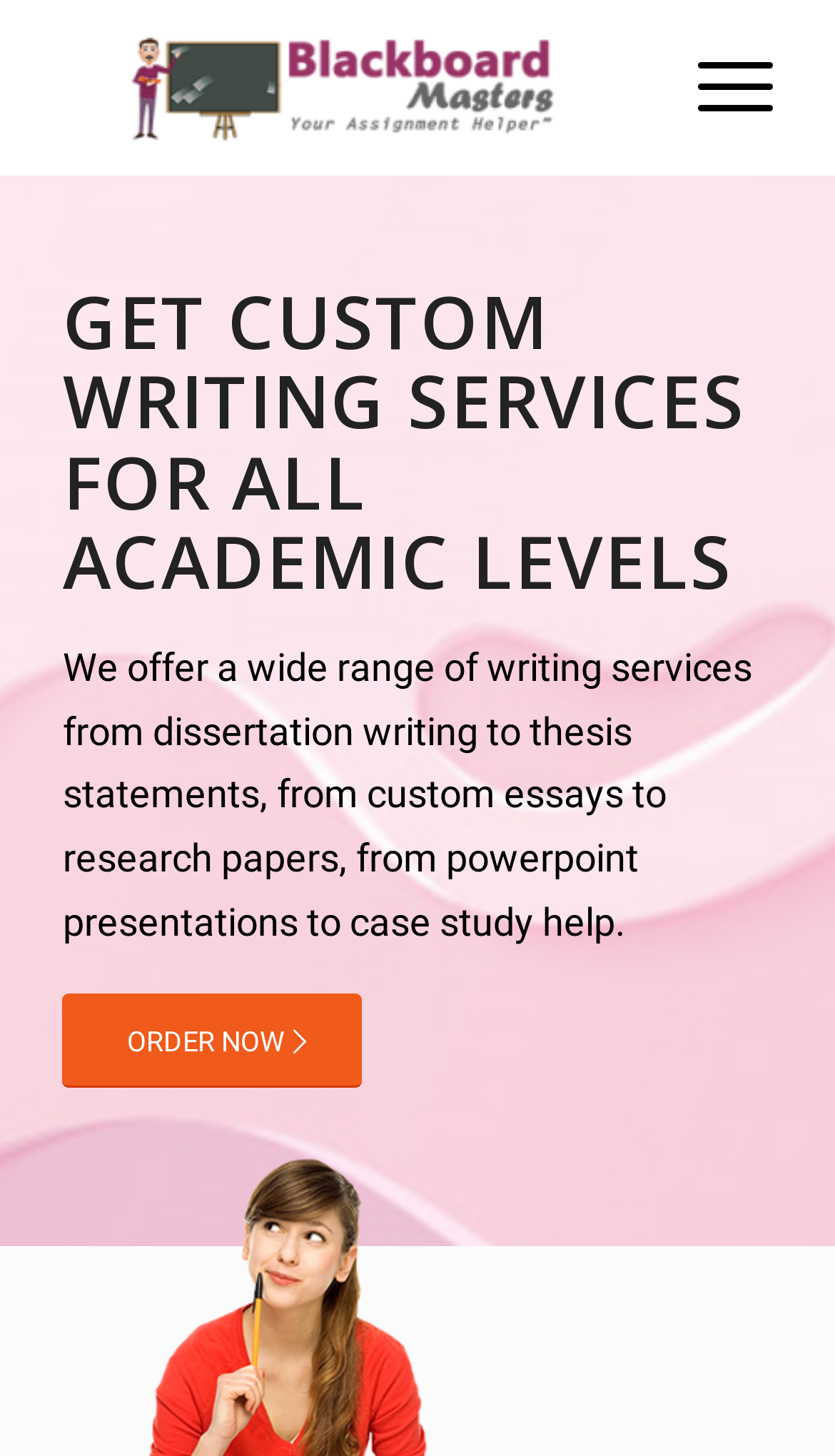Describe all the significant parts and information present on the webpage.

The webpage is titled "Home - Blackboard Masters" and features a prominent logo image with the same text at the top left corner. To the right of the logo is a "Menu" link. Below the logo, there is a heading that reads "GET CUSTOM WRITING SERVICES FOR ALL ACADEMIC LEVELS" which spans across the top section of the page. 

Underneath the heading, there is a paragraph of text that describes the services offered, including dissertation writing, thesis statements, custom essays, research papers, powerpoint presentations, and case study help. This text block takes up a significant portion of the page.

Below the text, there is a prominent "ORDER NOW" link, positioned roughly at the bottom left quarter of the page.